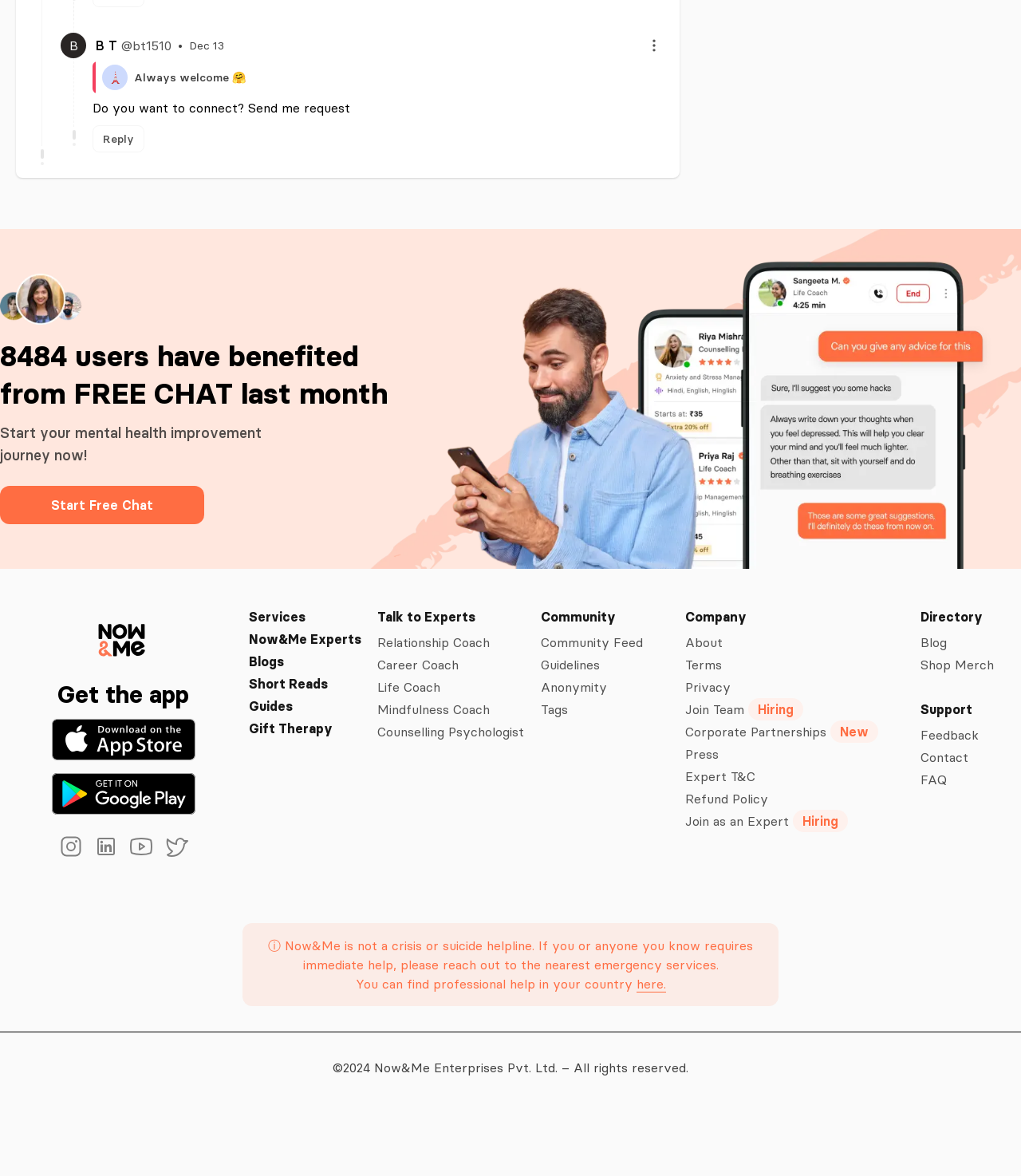Please specify the bounding box coordinates in the format (top-left x, top-left y, bottom-right x, bottom-right y), with values ranging from 0 to 1. Identify the bounding box for the UI component described as follows: Refund Policy

[0.672, 0.717, 0.869, 0.733]